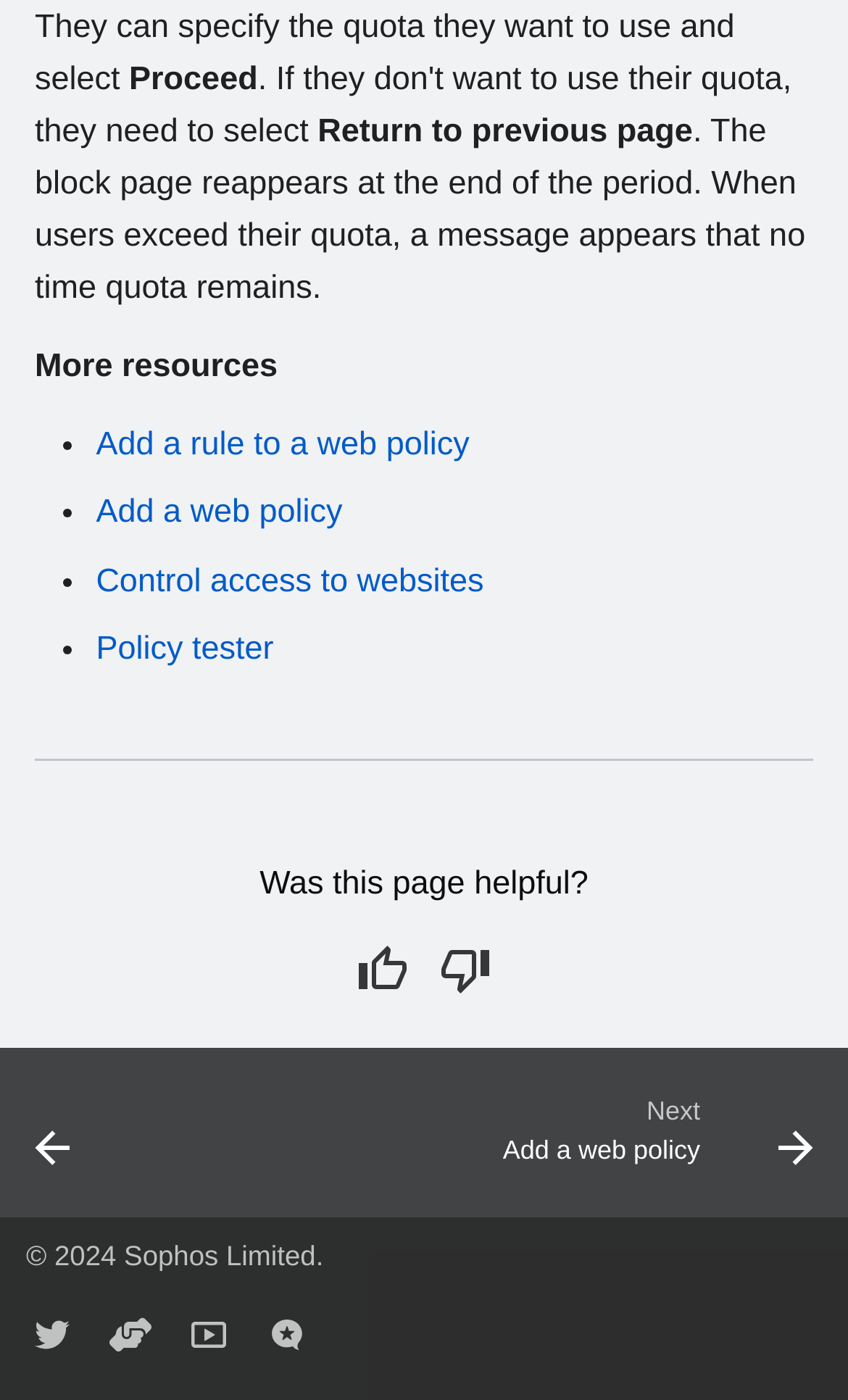Show me the bounding box coordinates of the clickable region to achieve the task as per the instruction: "Click Proceed".

[0.152, 0.043, 0.304, 0.07]